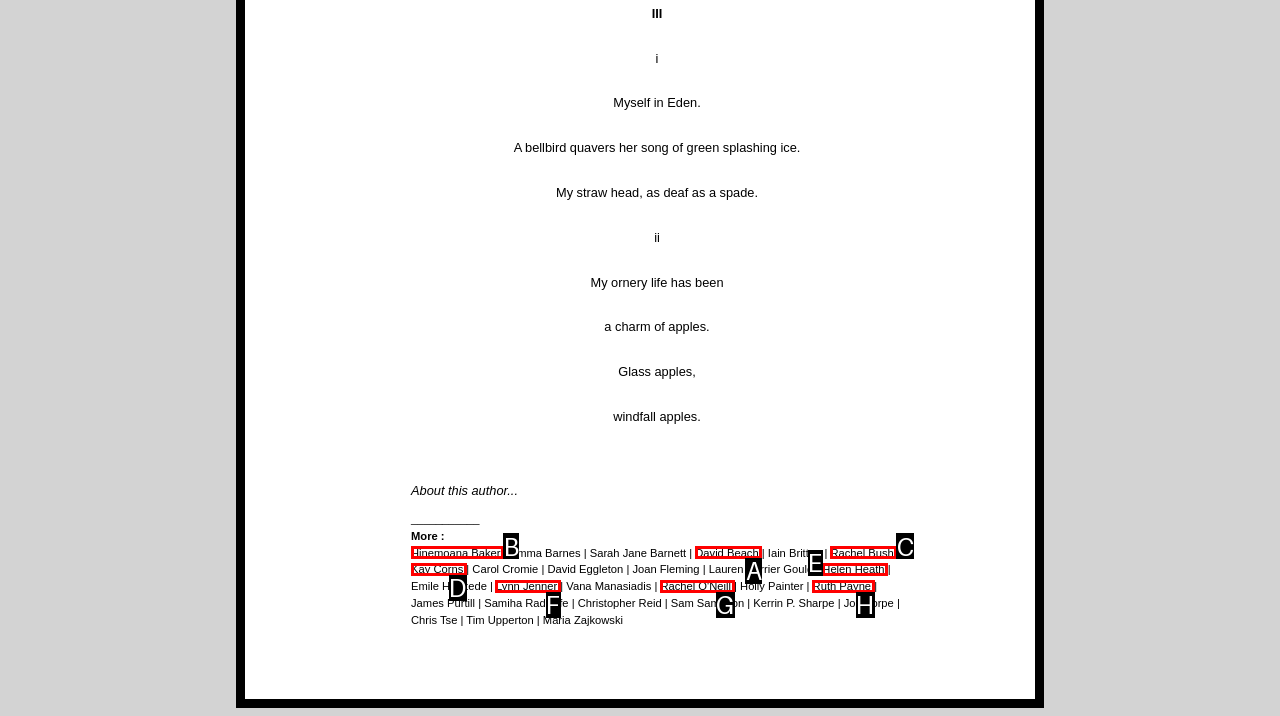Tell me which option I should click to complete the following task: Learn about David Beach's work Answer with the option's letter from the given choices directly.

A